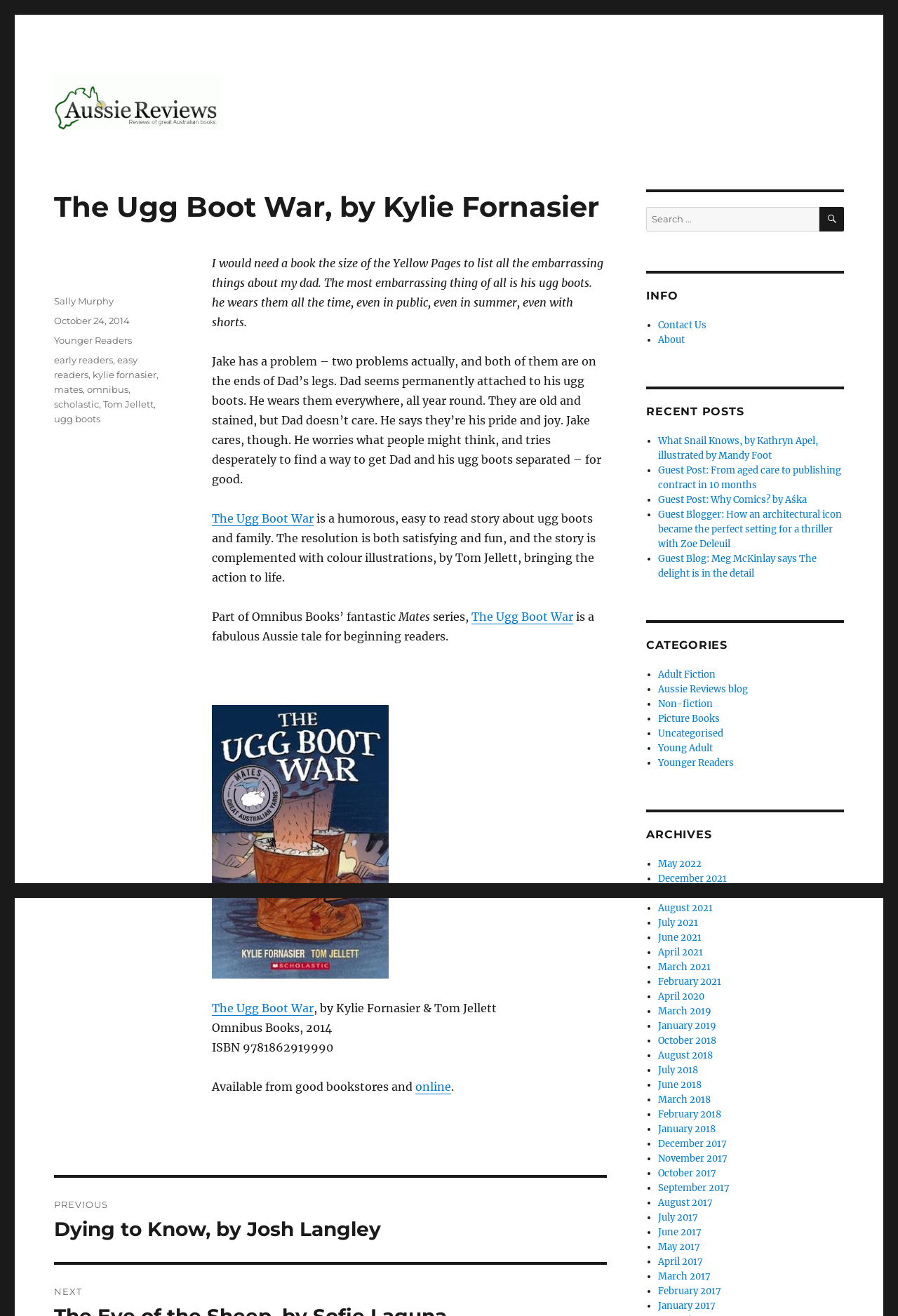Give a one-word or one-phrase response to the question:
What is the category of the book?

Younger Readers